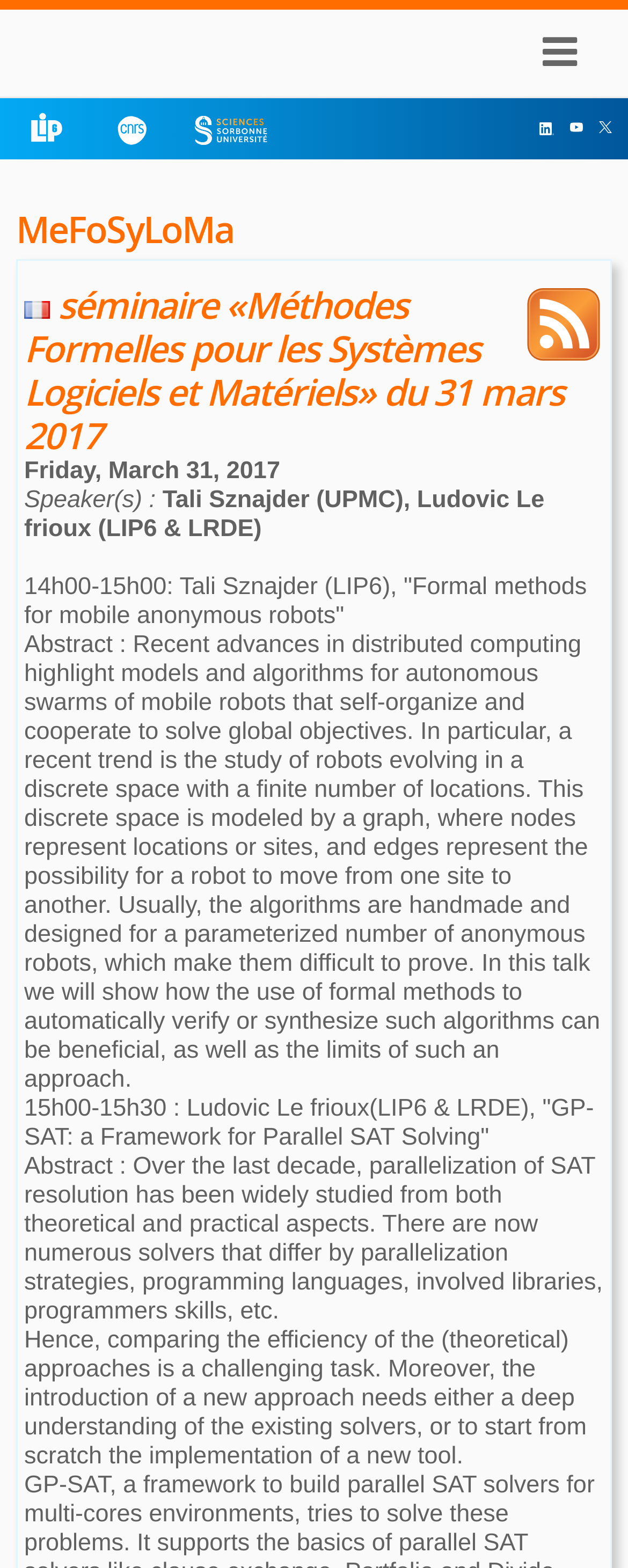What is the date of the seminar?
Craft a detailed and extensive response to the question.

The date of the seminar can be found in the StaticText element with bounding box coordinates [0.038, 0.292, 0.446, 0.309], which is located below the heading element.